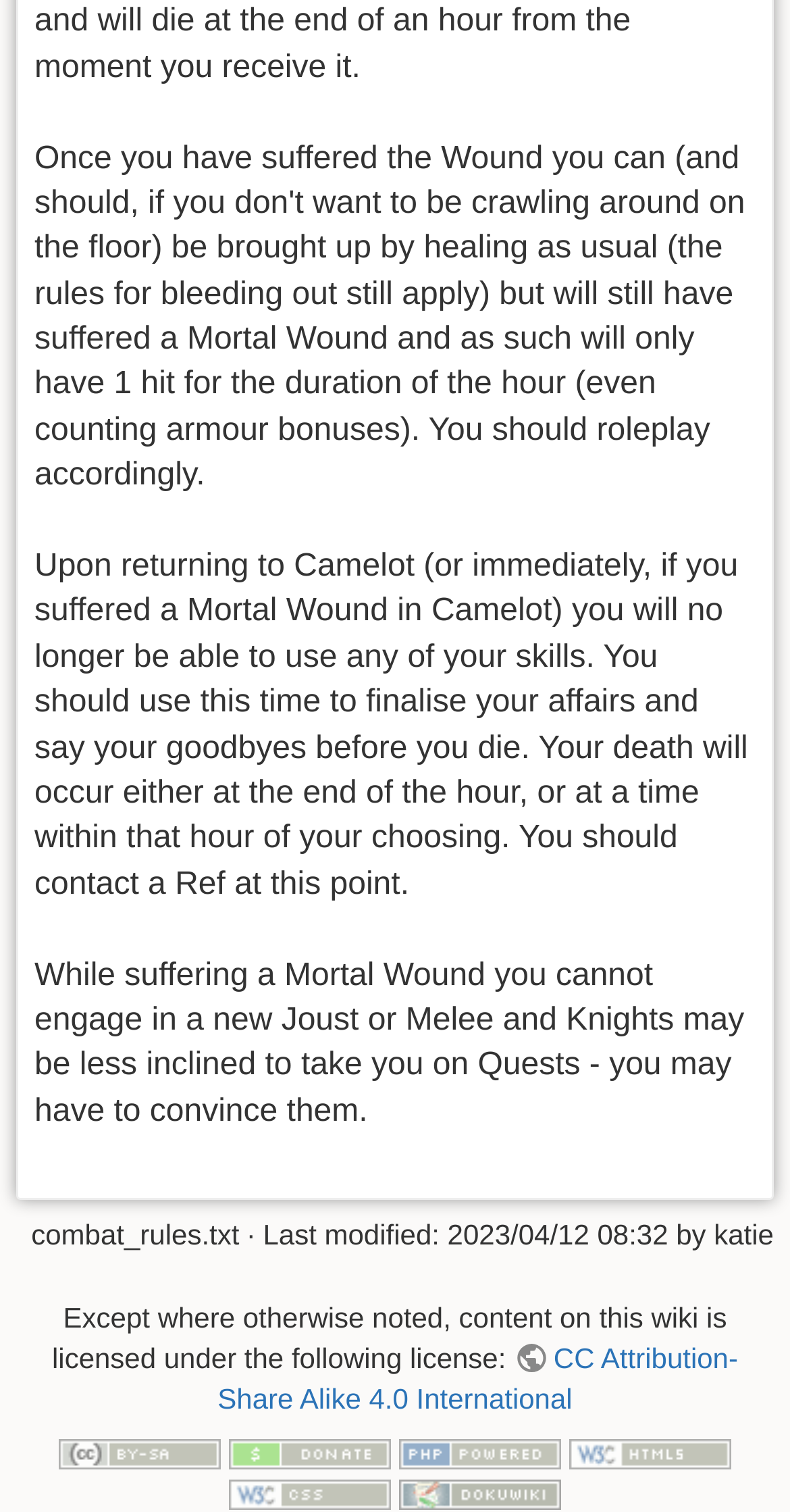What happens when you suffer a Mortal Wound in Camelot?
Using the image, give a concise answer in the form of a single word or short phrase.

Cannot engage in new Joust or Melee